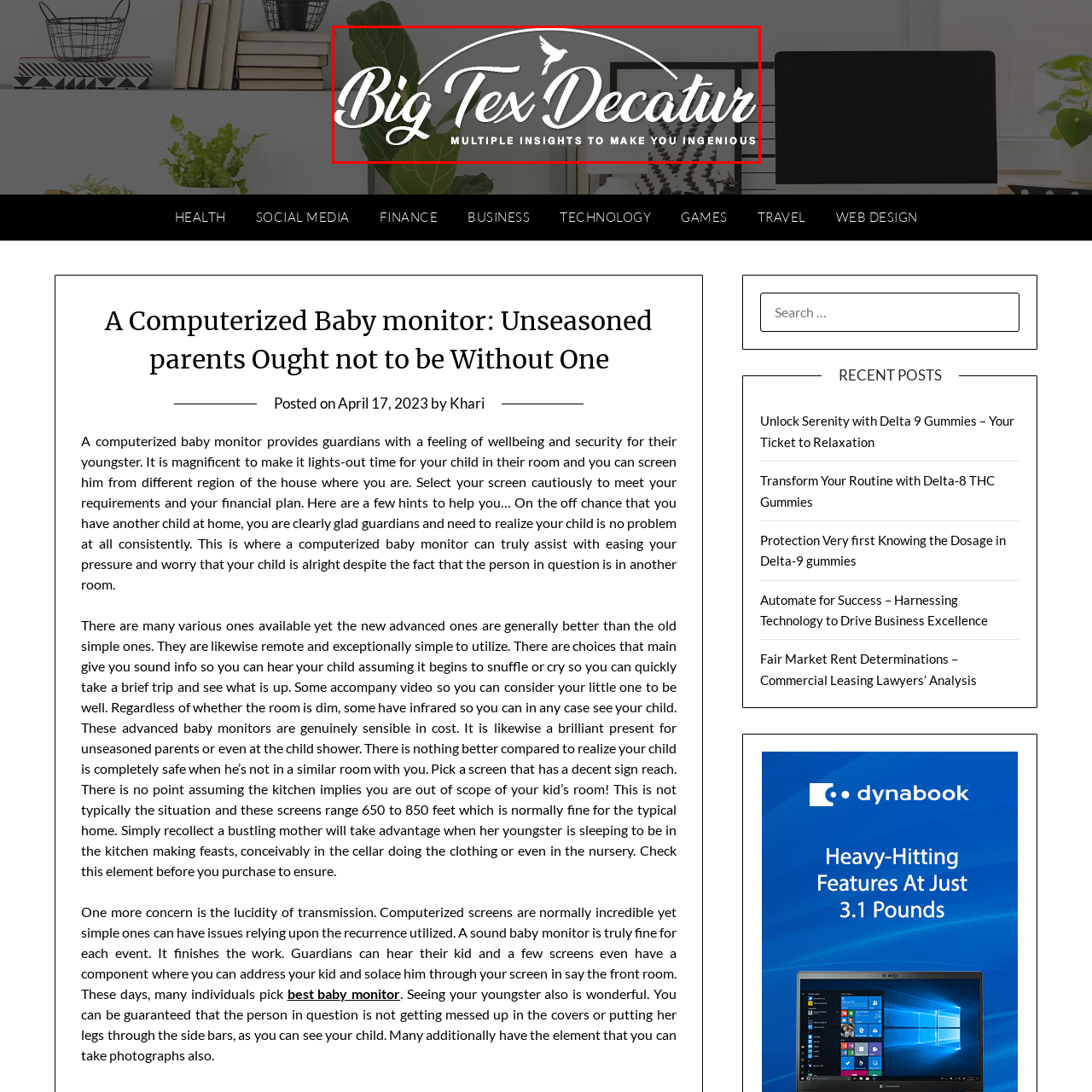Pay attention to the section of the image delineated by the white outline and provide a detailed response to the subsequent question, based on your observations: 
What is the tone of the background?

The background complements the logo, hinting at a welcoming and contemporary aesthetic that reflects the brand's mission, creating a sense of approachability and modernity.